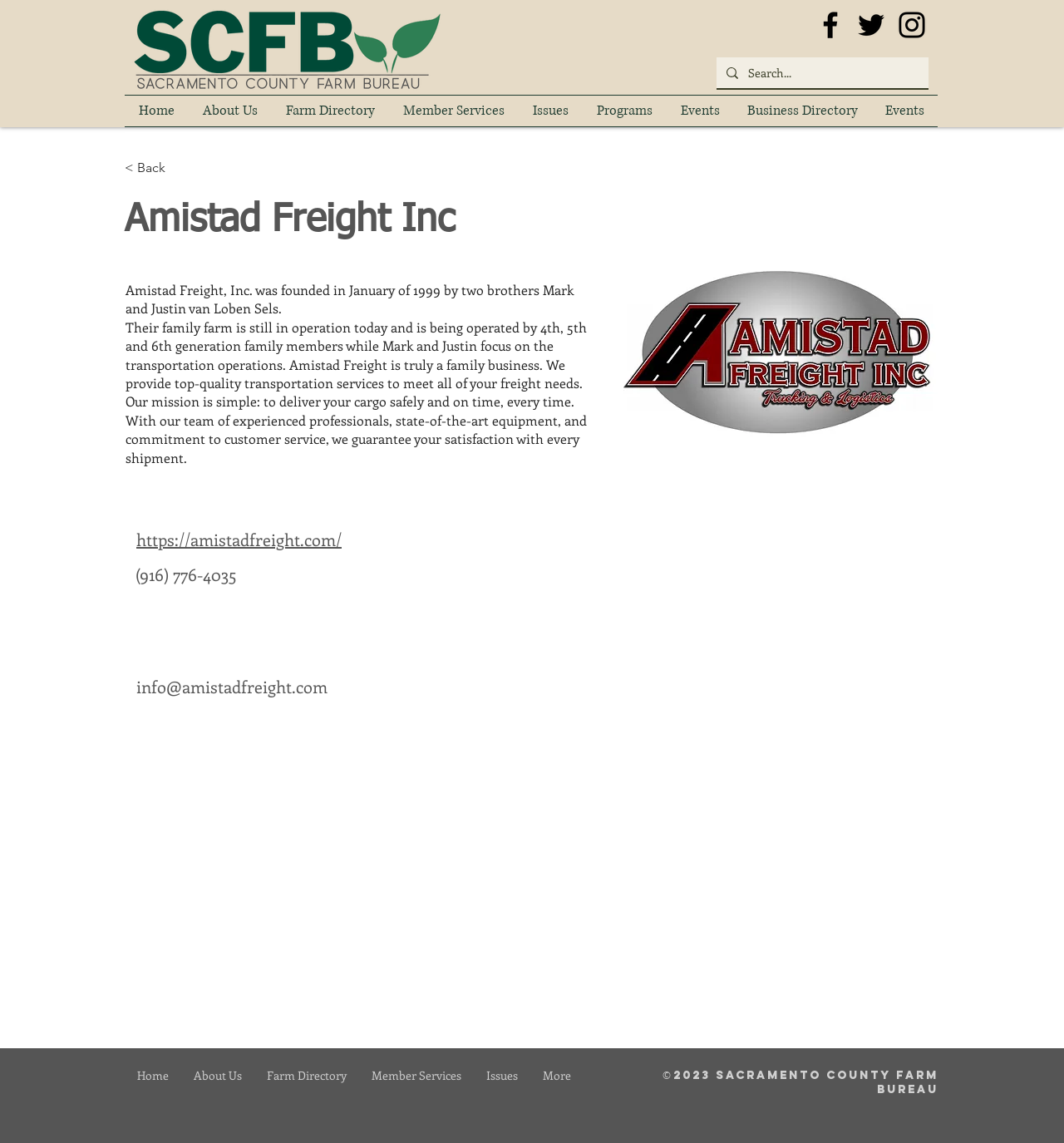Please identify the bounding box coordinates of the element's region that I should click in order to complete the following instruction: "View the company's About Us page". The bounding box coordinates consist of four float numbers between 0 and 1, i.e., [left, top, right, bottom].

[0.177, 0.084, 0.255, 0.111]